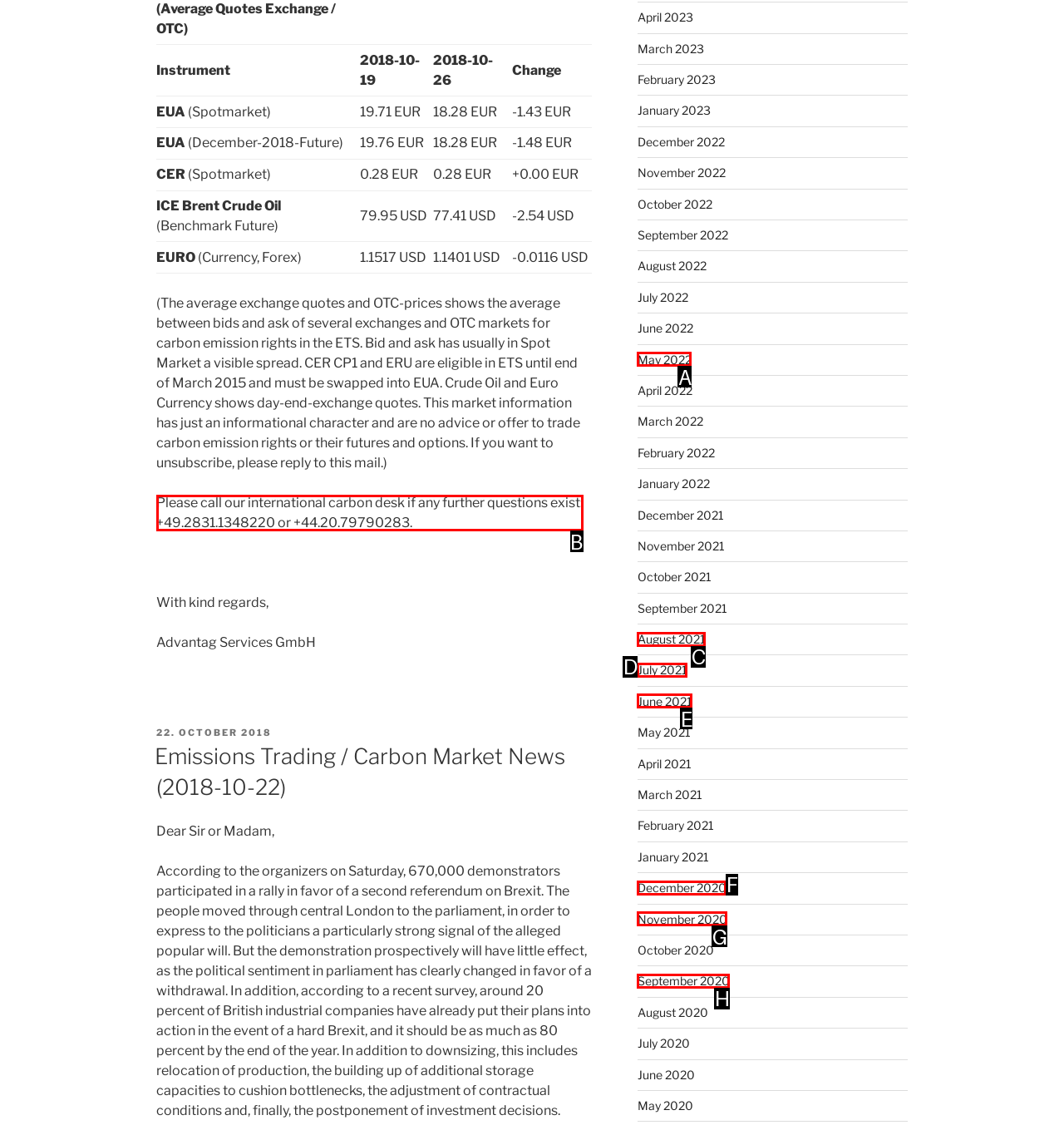Find the HTML element to click in order to complete this task: Call the international carbon desk for further questions
Answer with the letter of the correct option.

B